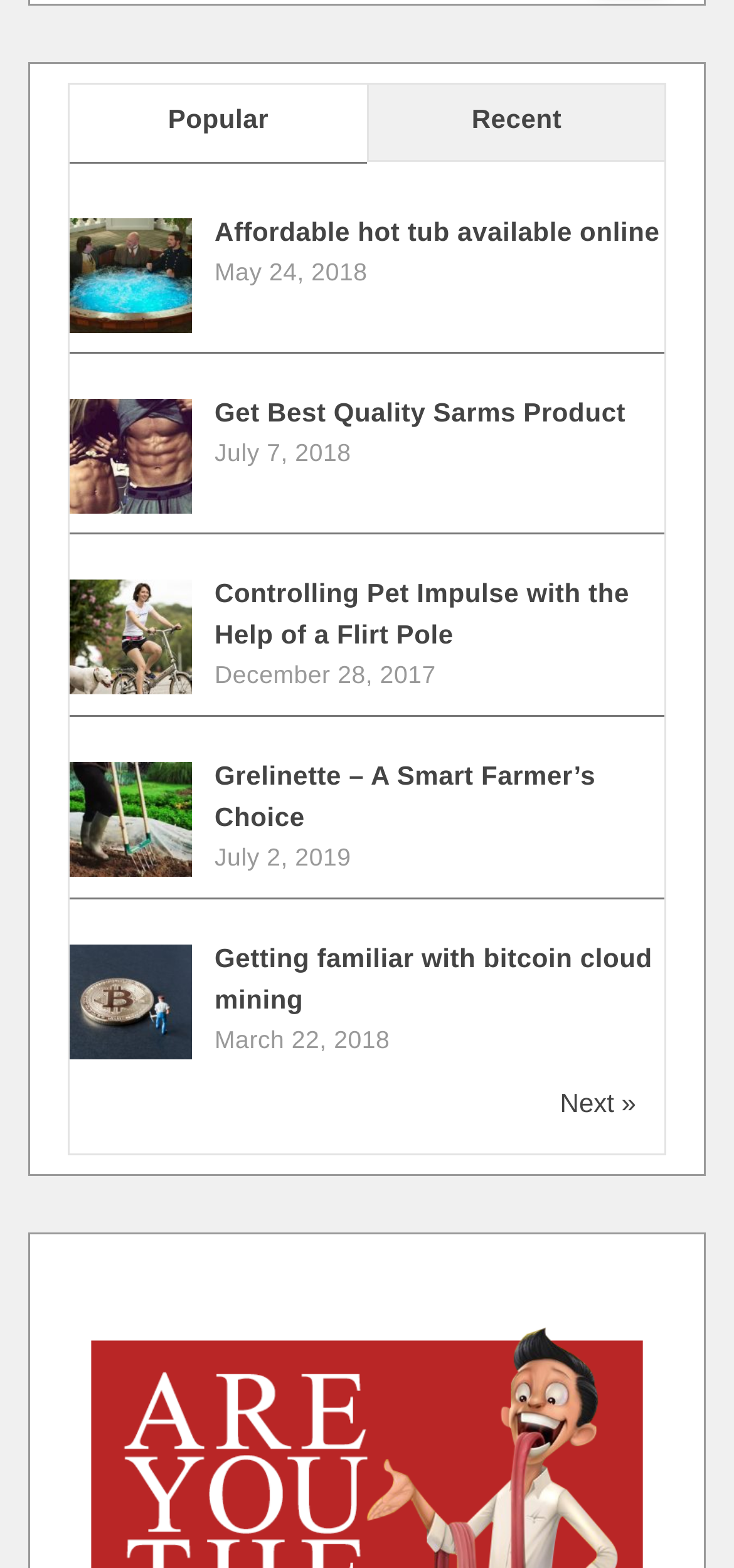Provide the bounding box coordinates for the area that should be clicked to complete the instruction: "Go to Next page".

[0.763, 0.688, 0.867, 0.717]